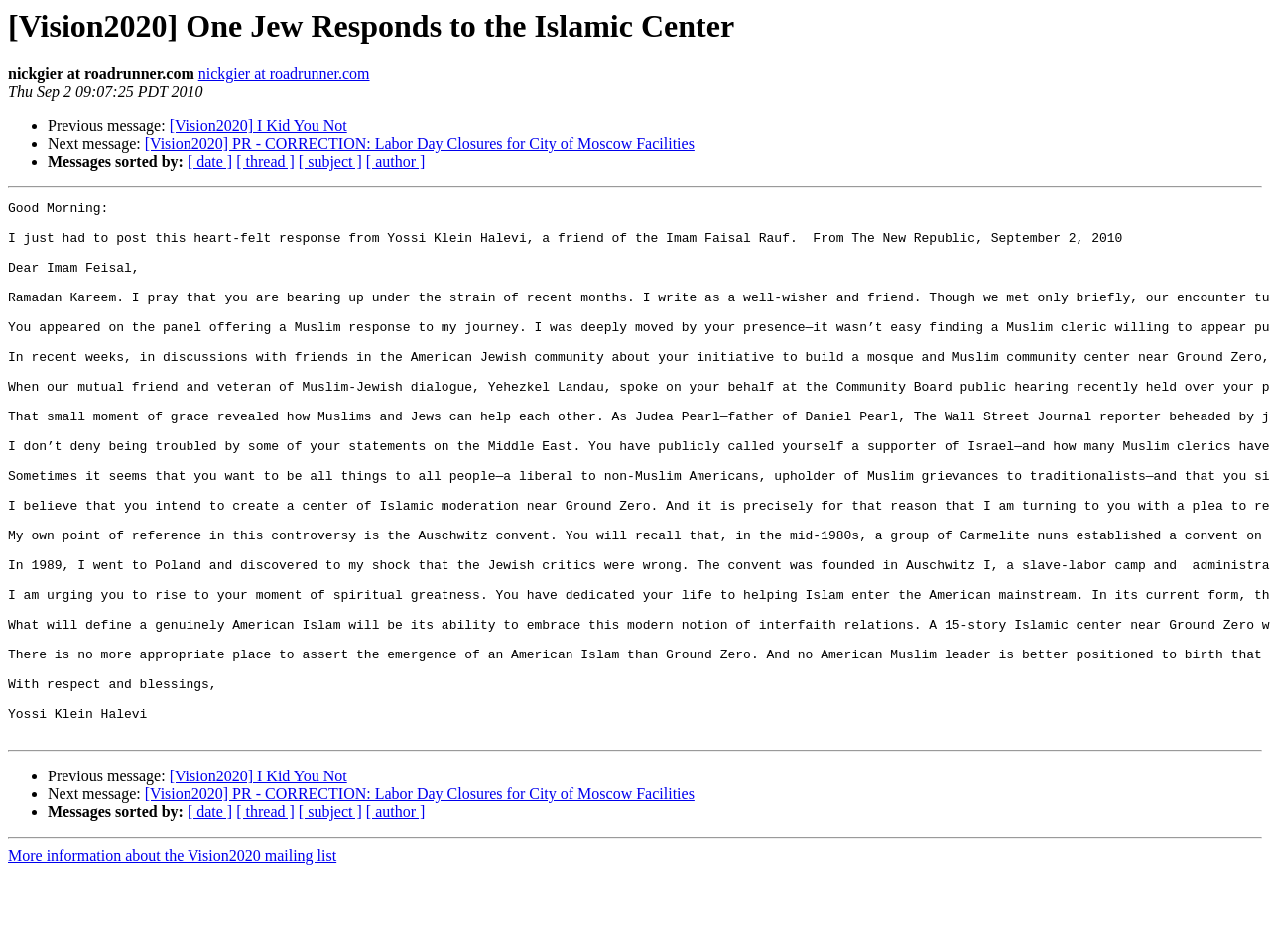Please determine the bounding box coordinates of the section I need to click to accomplish this instruction: "Sort messages by date".

[0.148, 0.161, 0.183, 0.179]